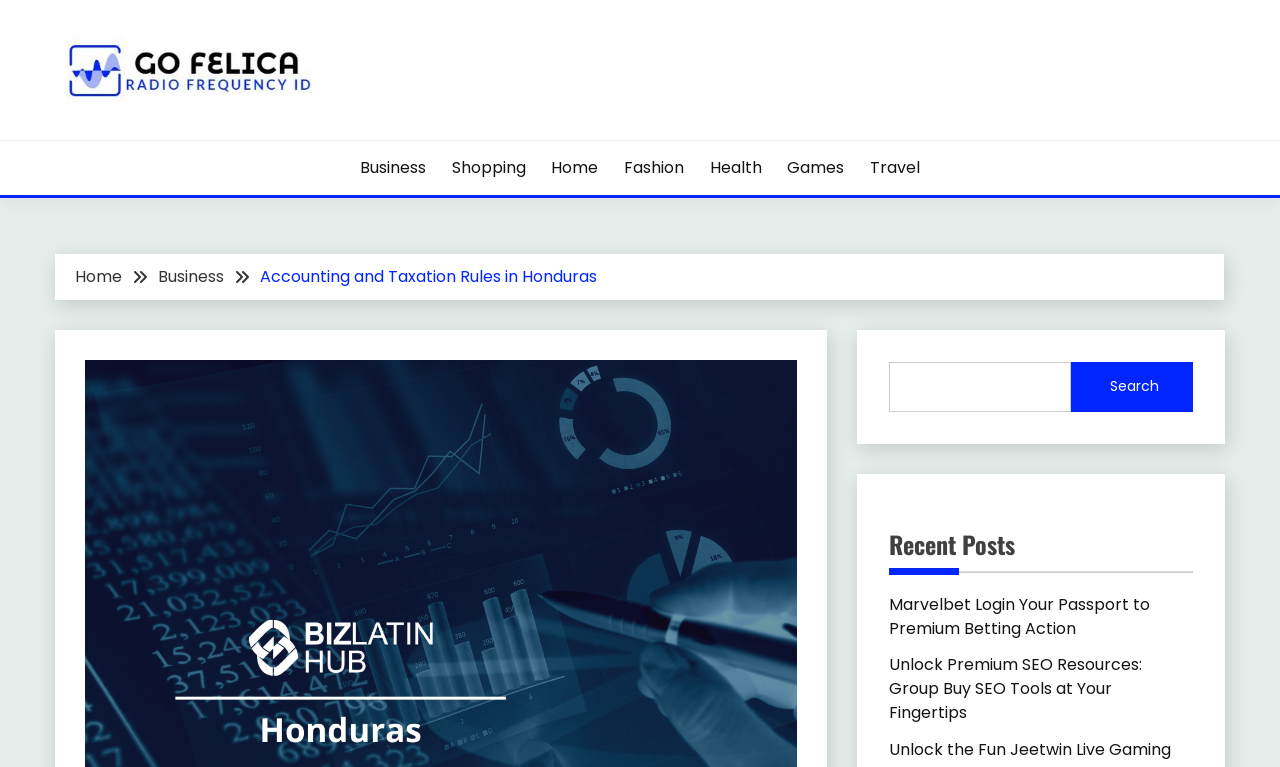Please identify the bounding box coordinates of where to click in order to follow the instruction: "go to Home".

[0.431, 0.203, 0.468, 0.234]